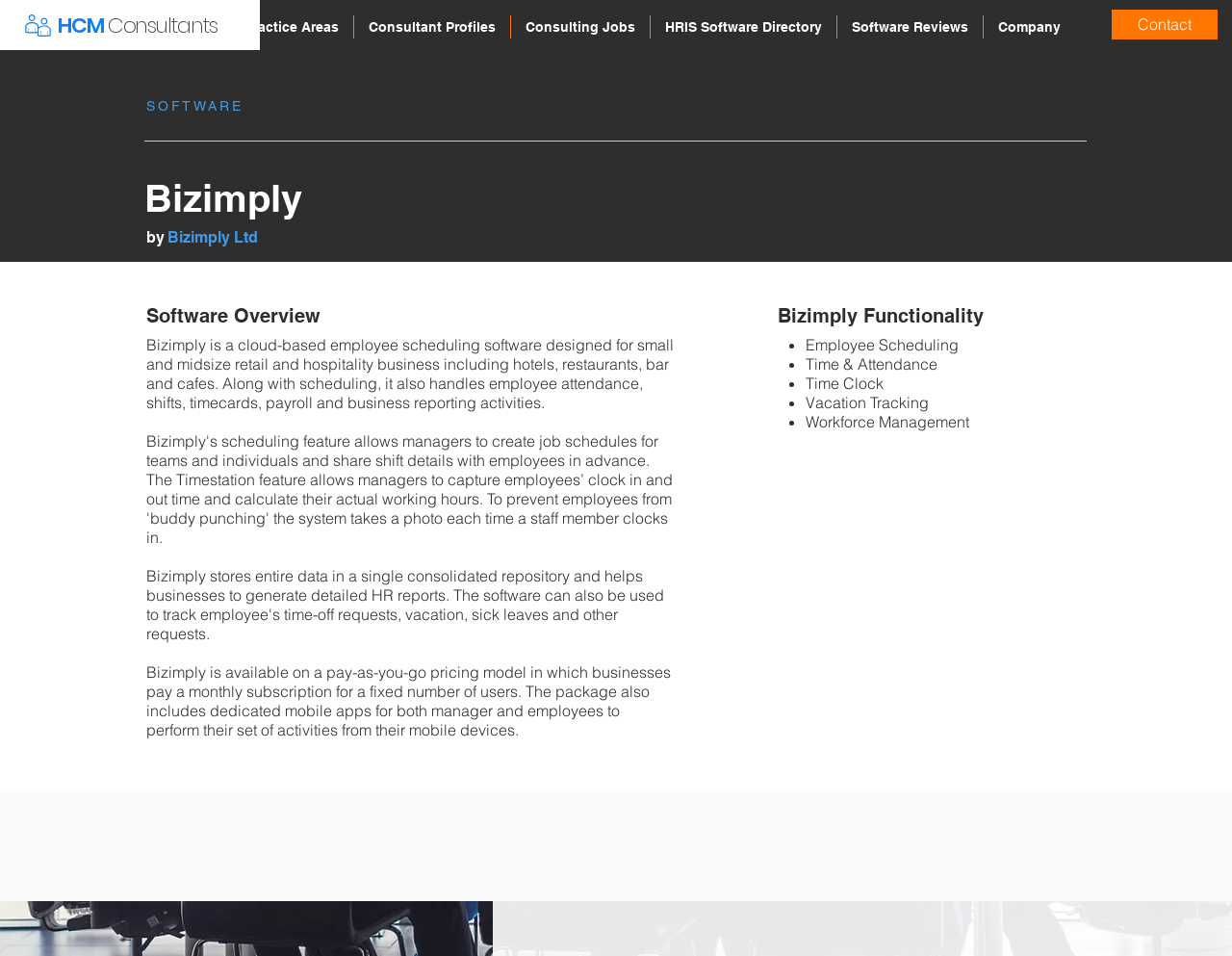Locate the bounding box coordinates of the element's region that should be clicked to carry out the following instruction: "Go to the Masonic Supply Shop Front Page". The coordinates need to be four float numbers between 0 and 1, i.e., [left, top, right, bottom].

None